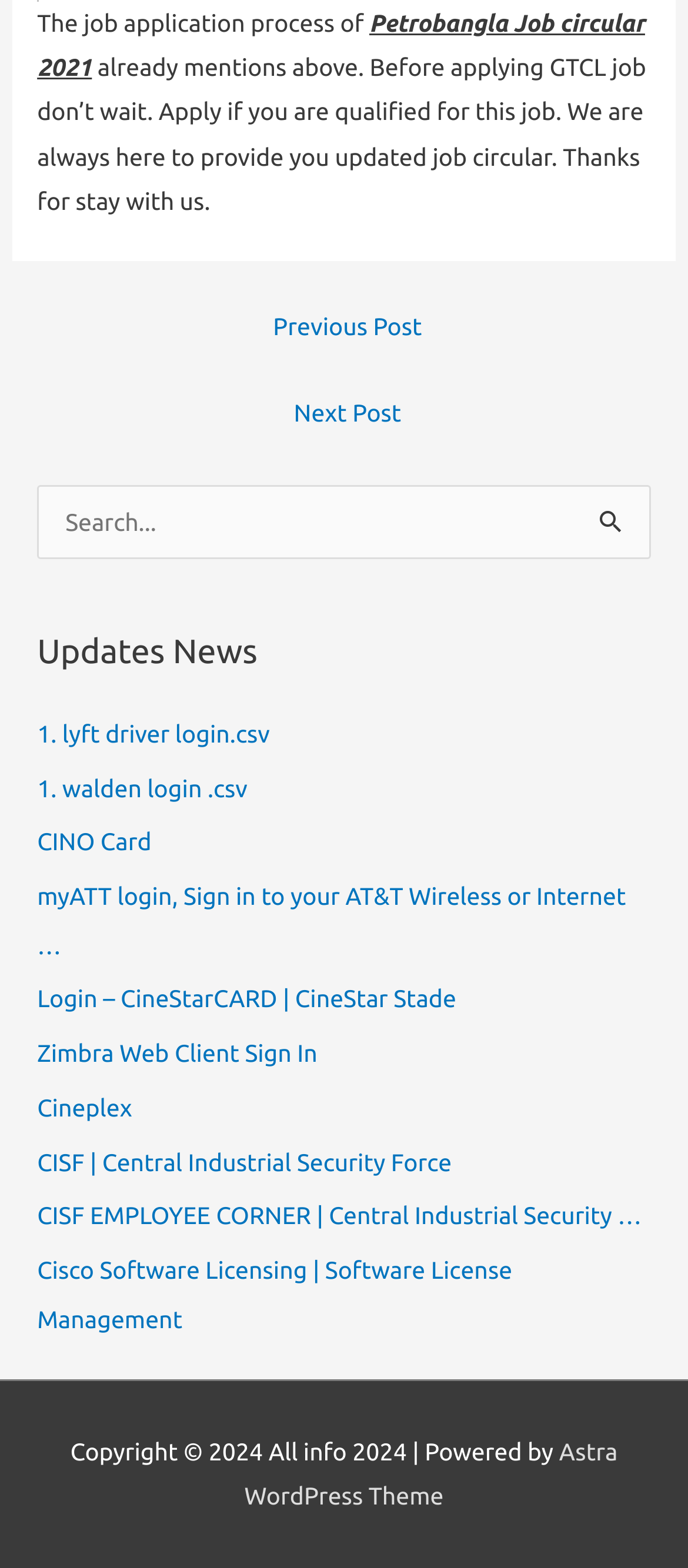Find the bounding box coordinates of the clickable element required to execute the following instruction: "Search for something". Provide the coordinates as four float numbers between 0 and 1, i.e., [left, top, right, bottom].

[0.054, 0.309, 0.946, 0.356]